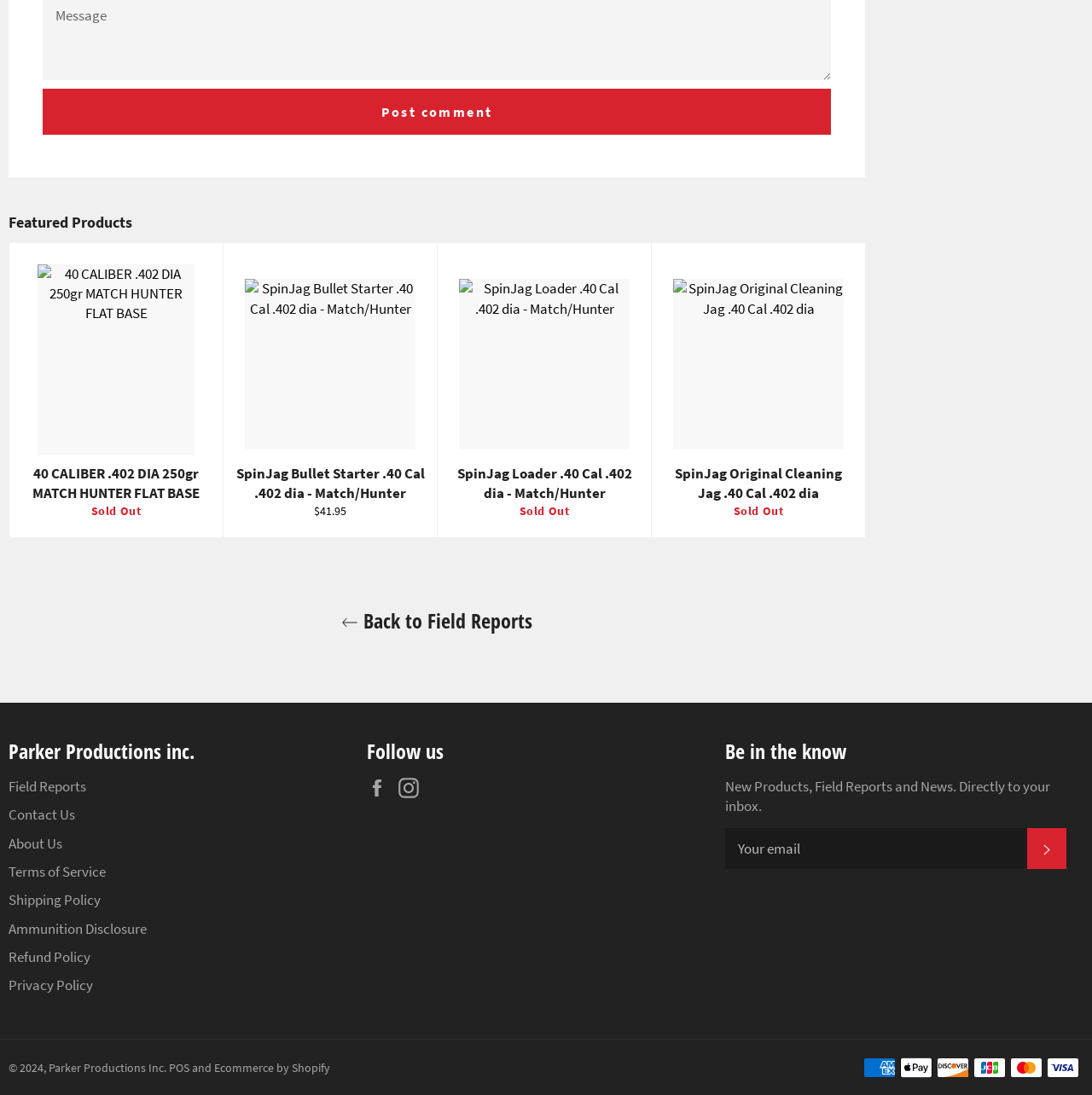Using the details from the image, please elaborate on the following question: What payment methods are accepted?

I found a section at the bottom of the webpage that shows multiple payment method logos, including American Express, Apple Pay, Discover, JCB, Mastercard, and Visa, which suggests that they accept multiple payment methods.